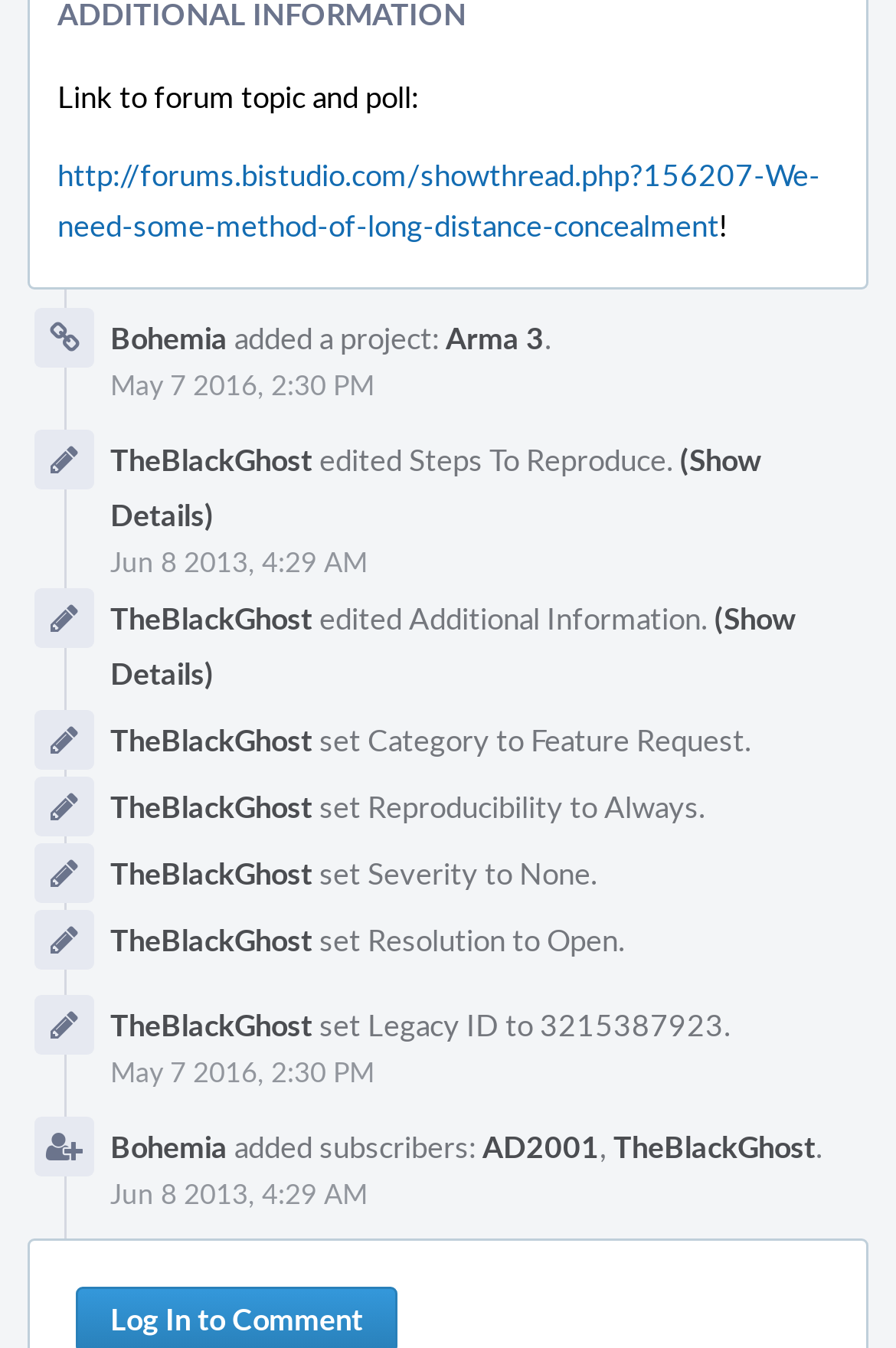Mark the bounding box of the element that matches the following description: "May 7 2016, 2:30 PM".

[0.123, 0.271, 0.418, 0.298]